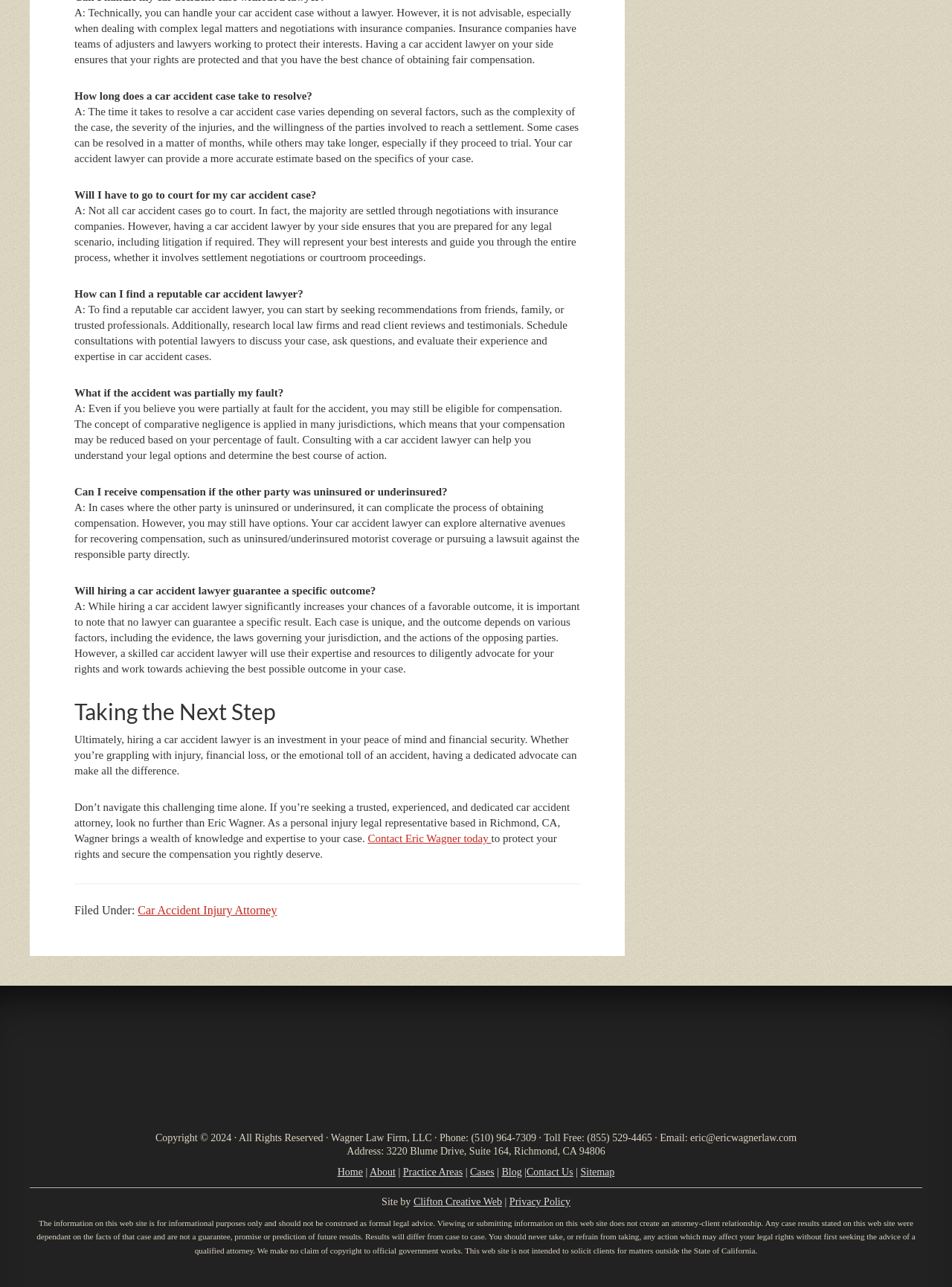Look at the image and give a detailed response to the following question: Can I receive compensation if the other party was uninsured or underinsured?

The webpage states that even if the other party is uninsured or underinsured, you may still have options. Your car accident lawyer can explore alternative avenues for recovering compensation, such as uninsured/underinsured motorist coverage or pursuing a lawsuit against the responsible party directly.